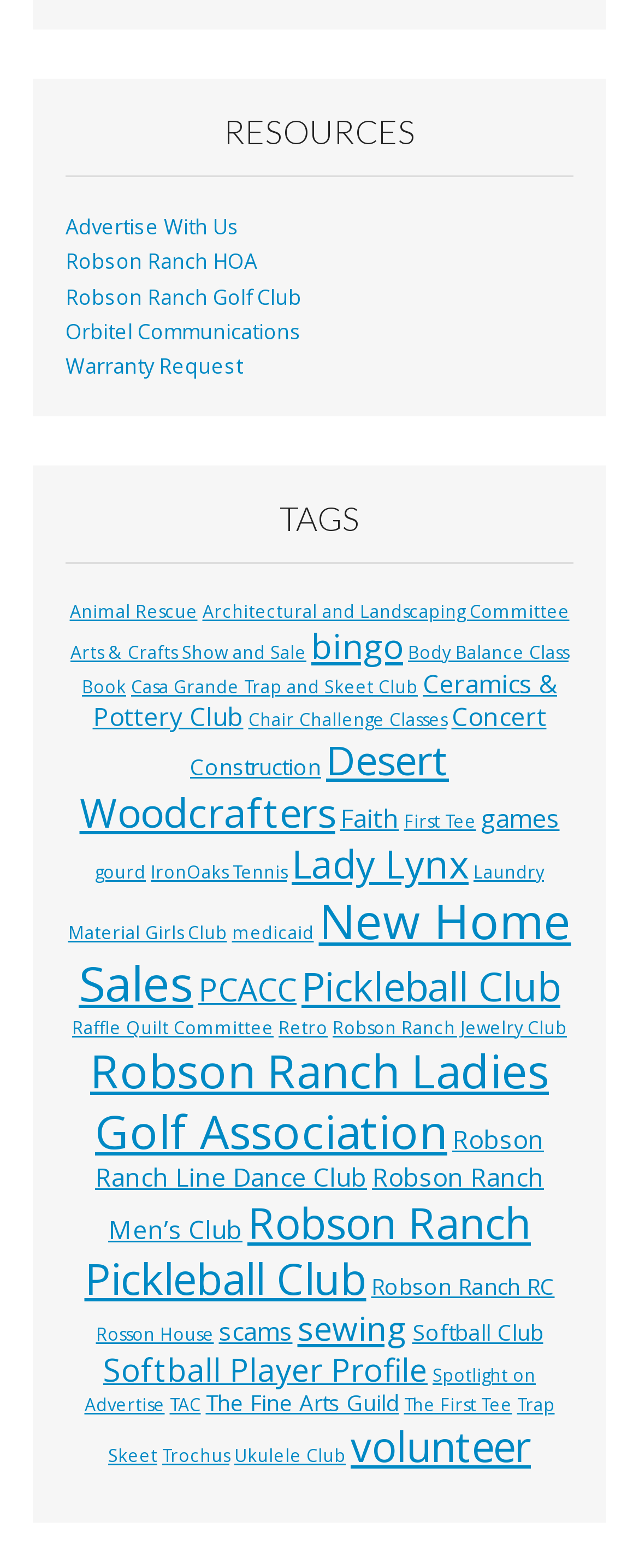Locate the bounding box coordinates of the clickable area to execute the instruction: "View Animal Rescue". Provide the coordinates as four float numbers between 0 and 1, represented as [left, top, right, bottom].

[0.109, 0.382, 0.309, 0.397]